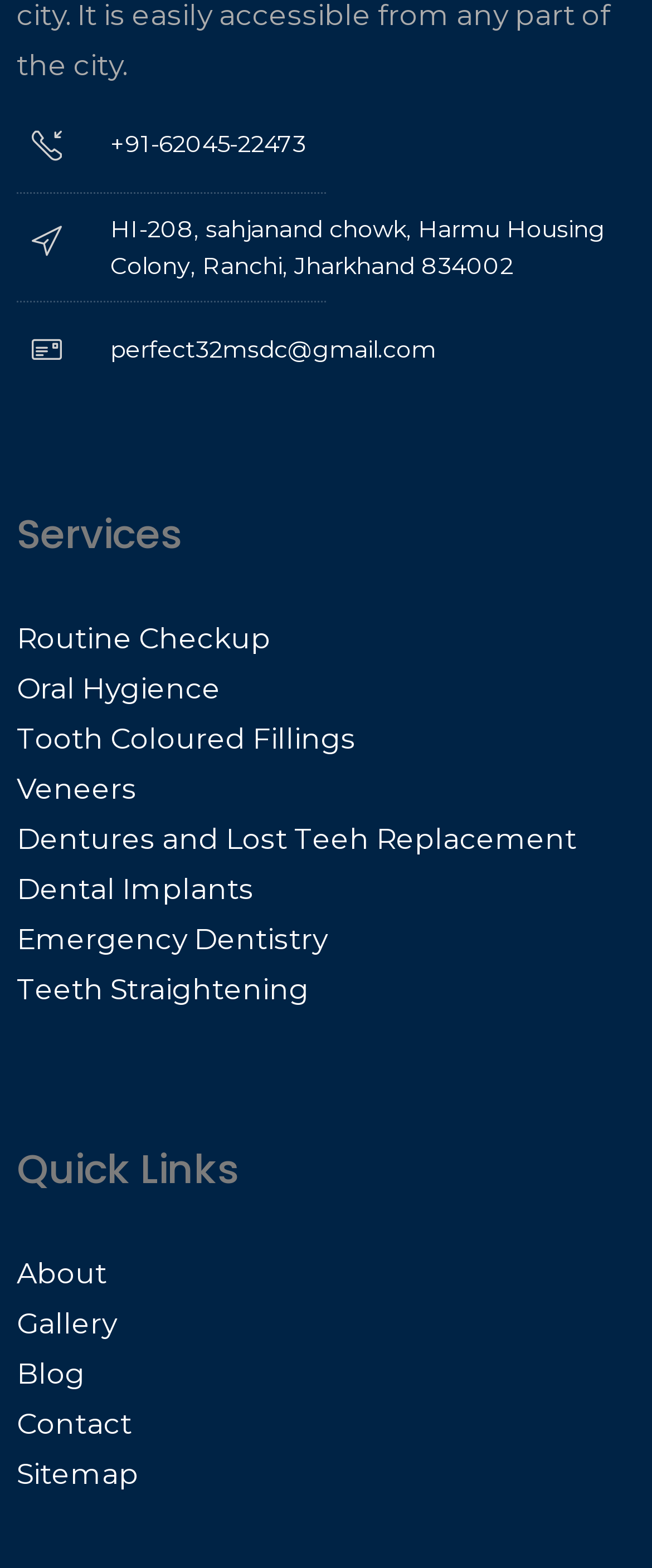What is the address of the clinic?
Examine the screenshot and reply with a single word or phrase.

HI-208, sahjanand chowk, Harmu Housing Colony, Ranchi, Jharkhand 834002